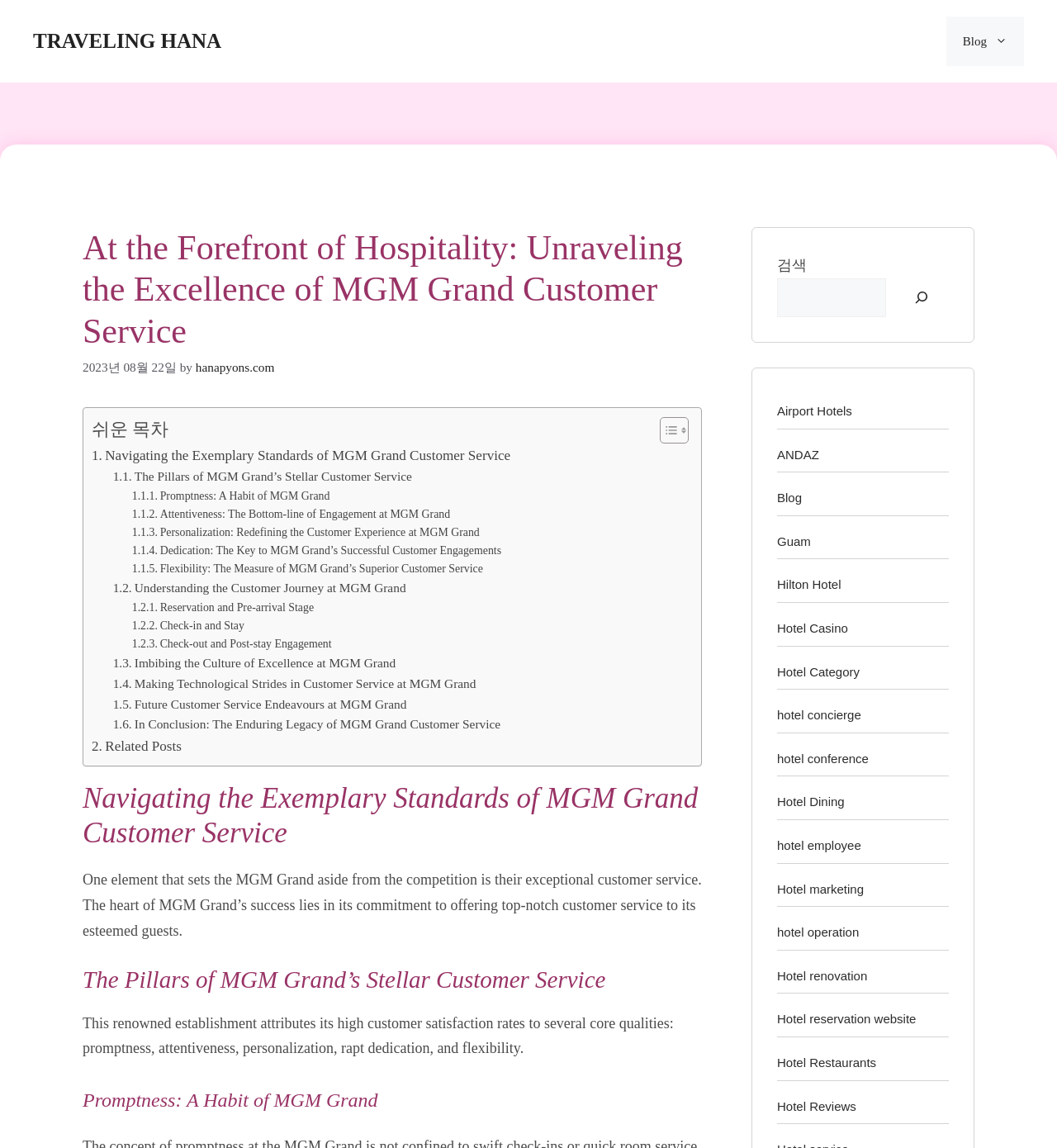Determine the bounding box coordinates of the clickable element necessary to fulfill the instruction: "Read the 'At the Forefront of Hospitality: Unraveling the Excellence of MGM Grand Customer Service' article". Provide the coordinates as four float numbers within the 0 to 1 range, i.e., [left, top, right, bottom].

[0.078, 0.198, 0.664, 0.307]